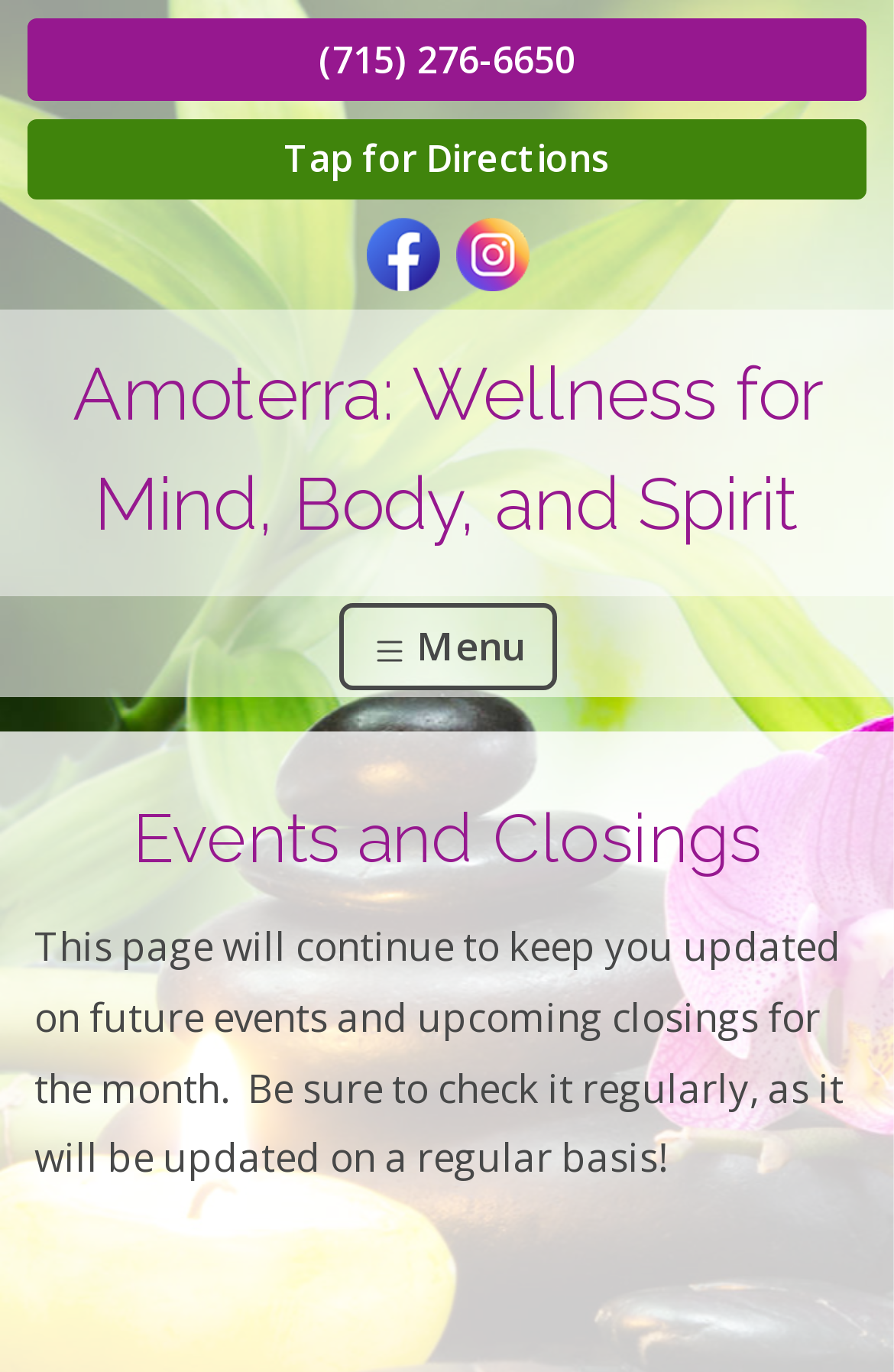Determine the main headline from the webpage and extract its text.

Events and Closings